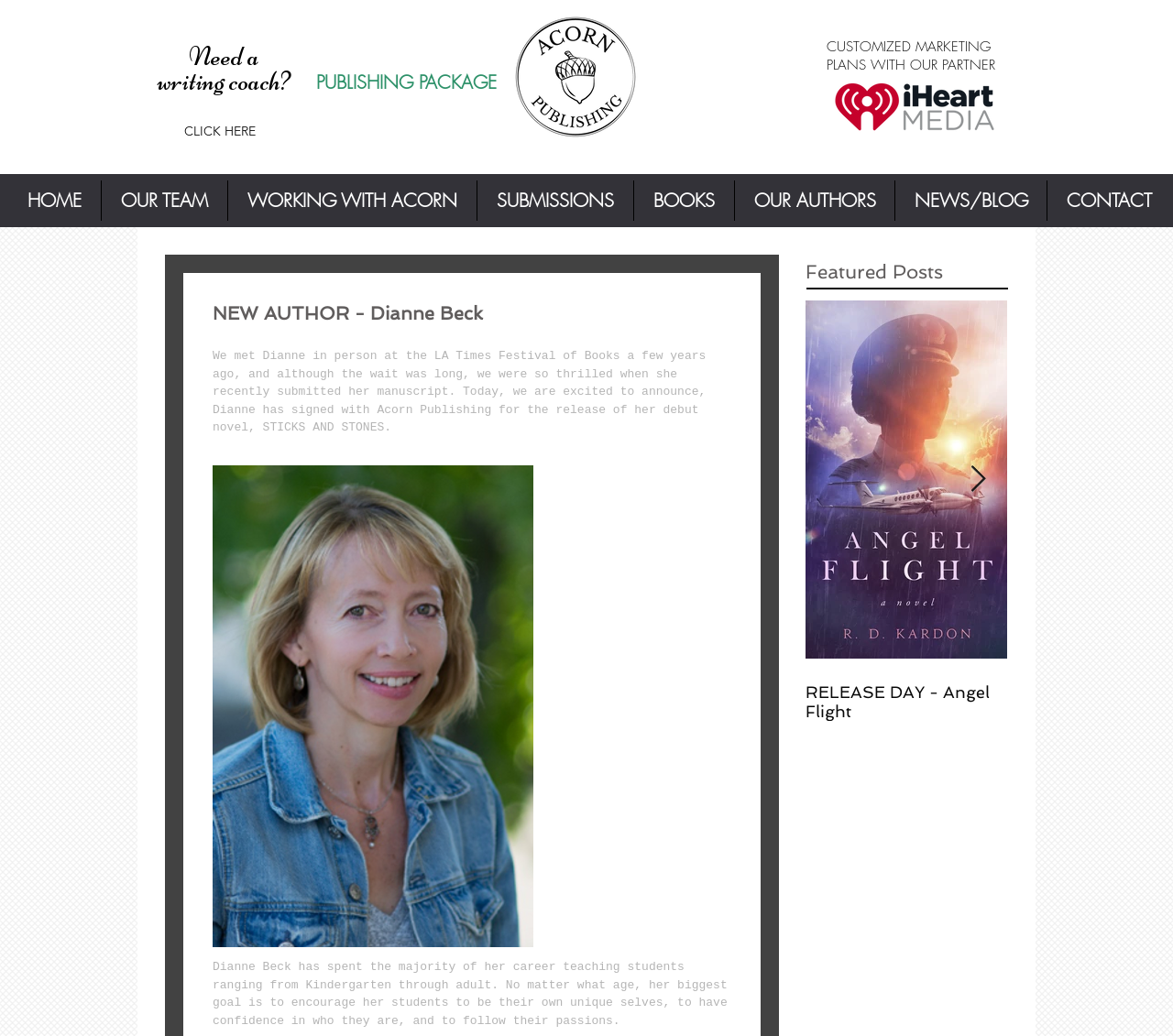Kindly determine the bounding box coordinates for the area that needs to be clicked to execute this instruction: "Click on 'OUR AUTHORS'".

[0.627, 0.174, 0.762, 0.213]